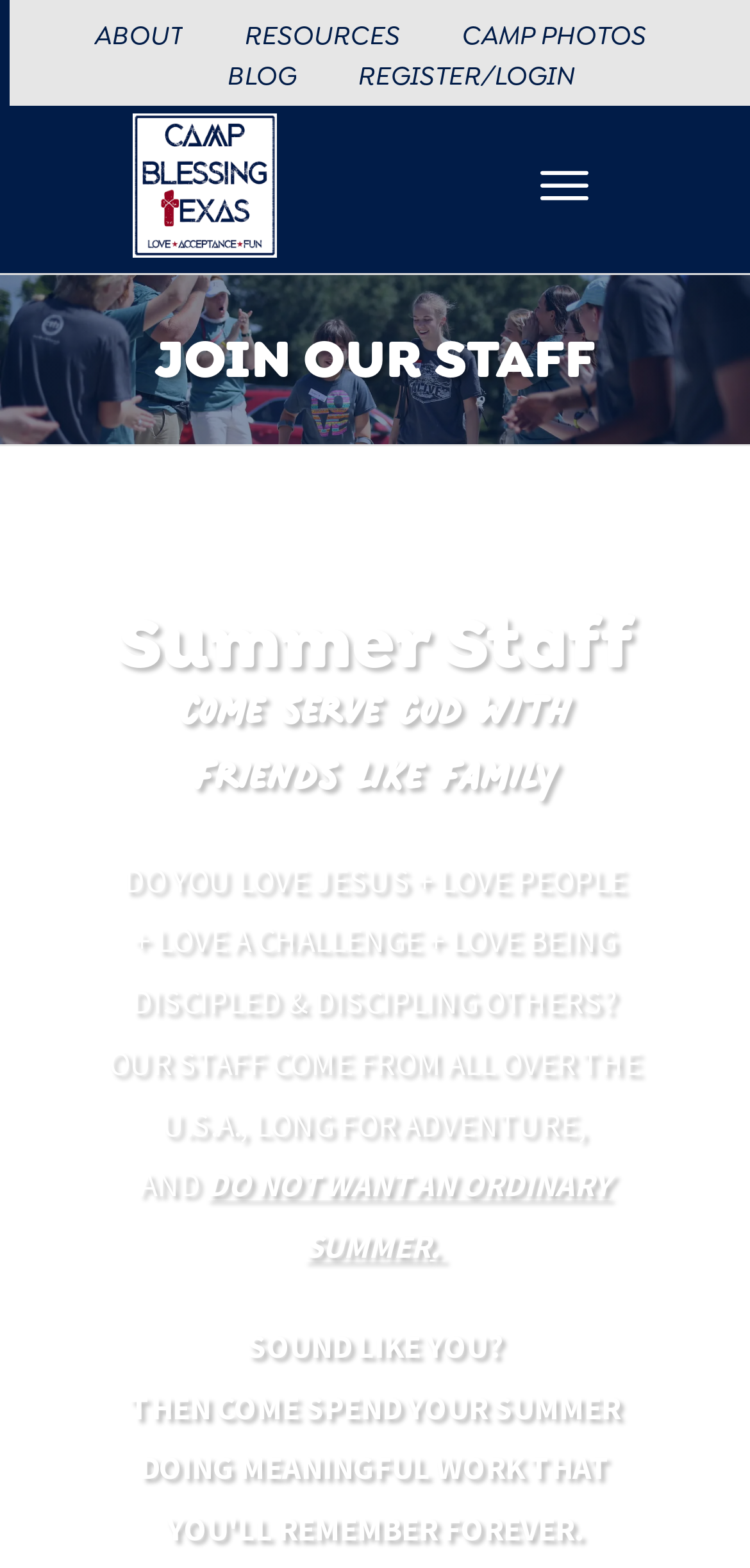Please provide a comprehensive response to the question based on the details in the image: What is the purpose of the 'REGISTER/LOGIN' link?

The 'REGISTER/LOGIN' link is likely used for users to sign up or log in to the summer camp's system, possibly to apply for a staff position or access exclusive content.